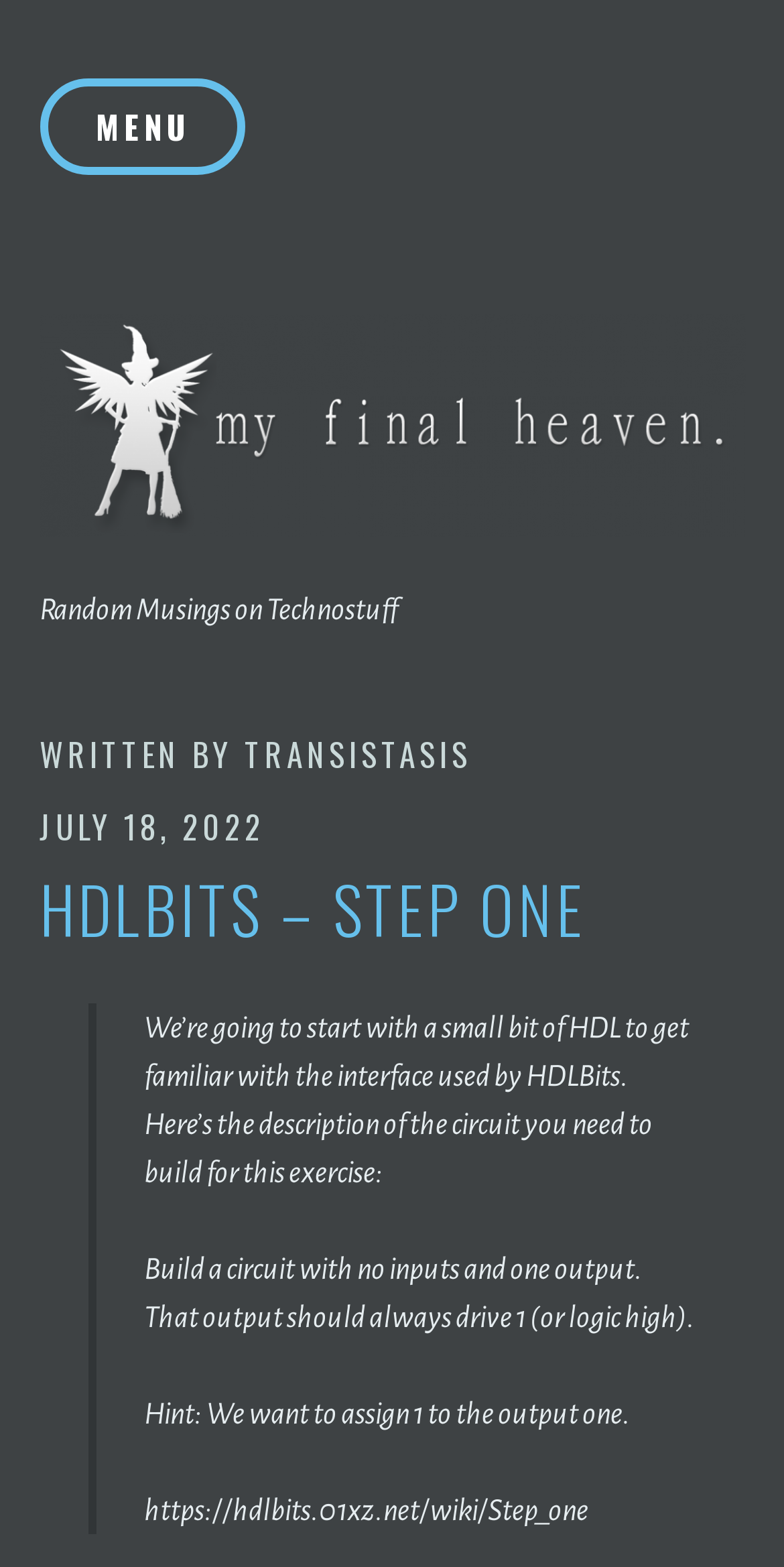What is the date of the article?
Refer to the image and provide a concise answer in one word or phrase.

JULY 18, 2022